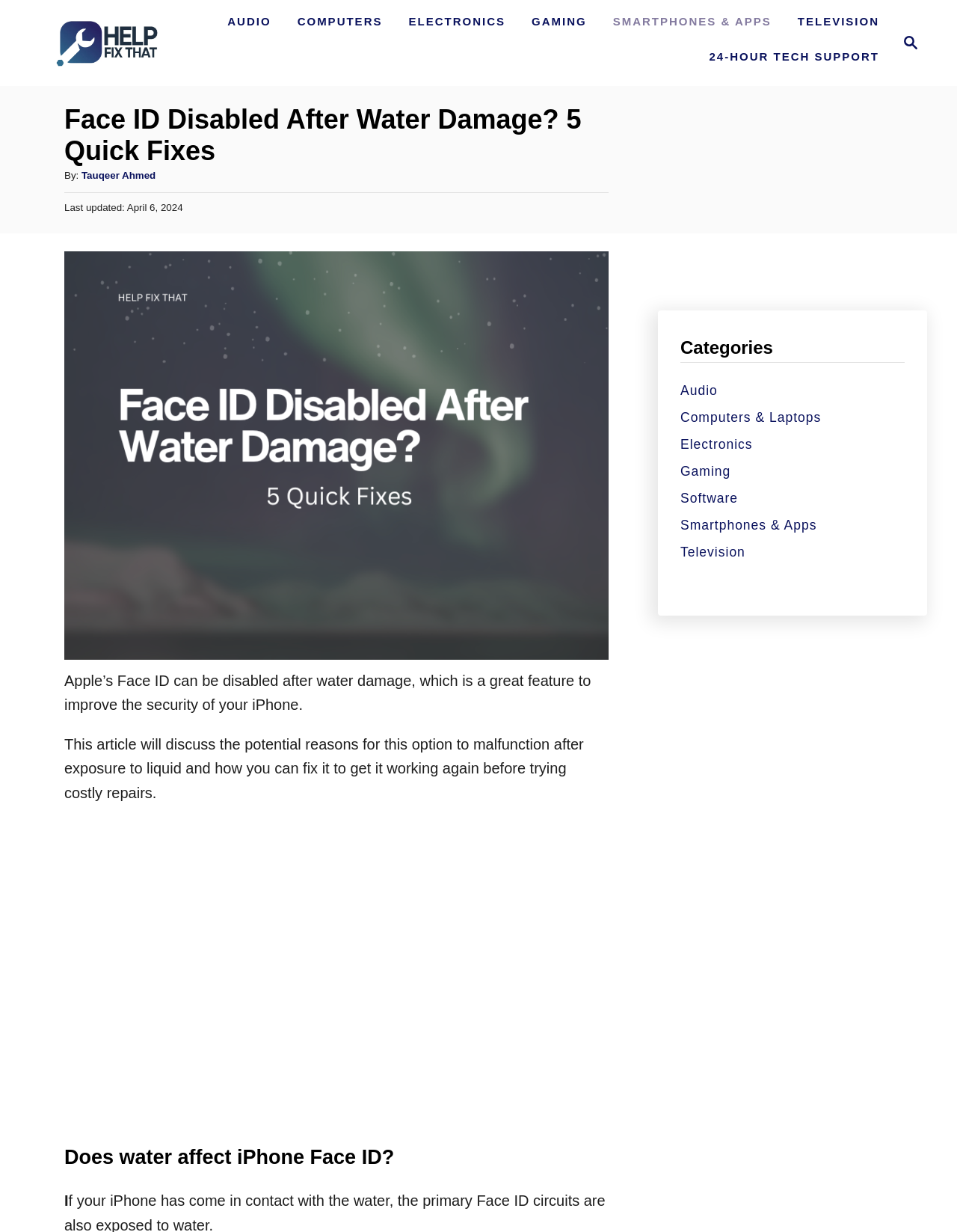Determine the bounding box coordinates of the clickable area required to perform the following instruction: "Search for something". The coordinates should be represented as four float numbers between 0 and 1: [left, top, right, bottom].

[0.927, 0.018, 0.969, 0.052]